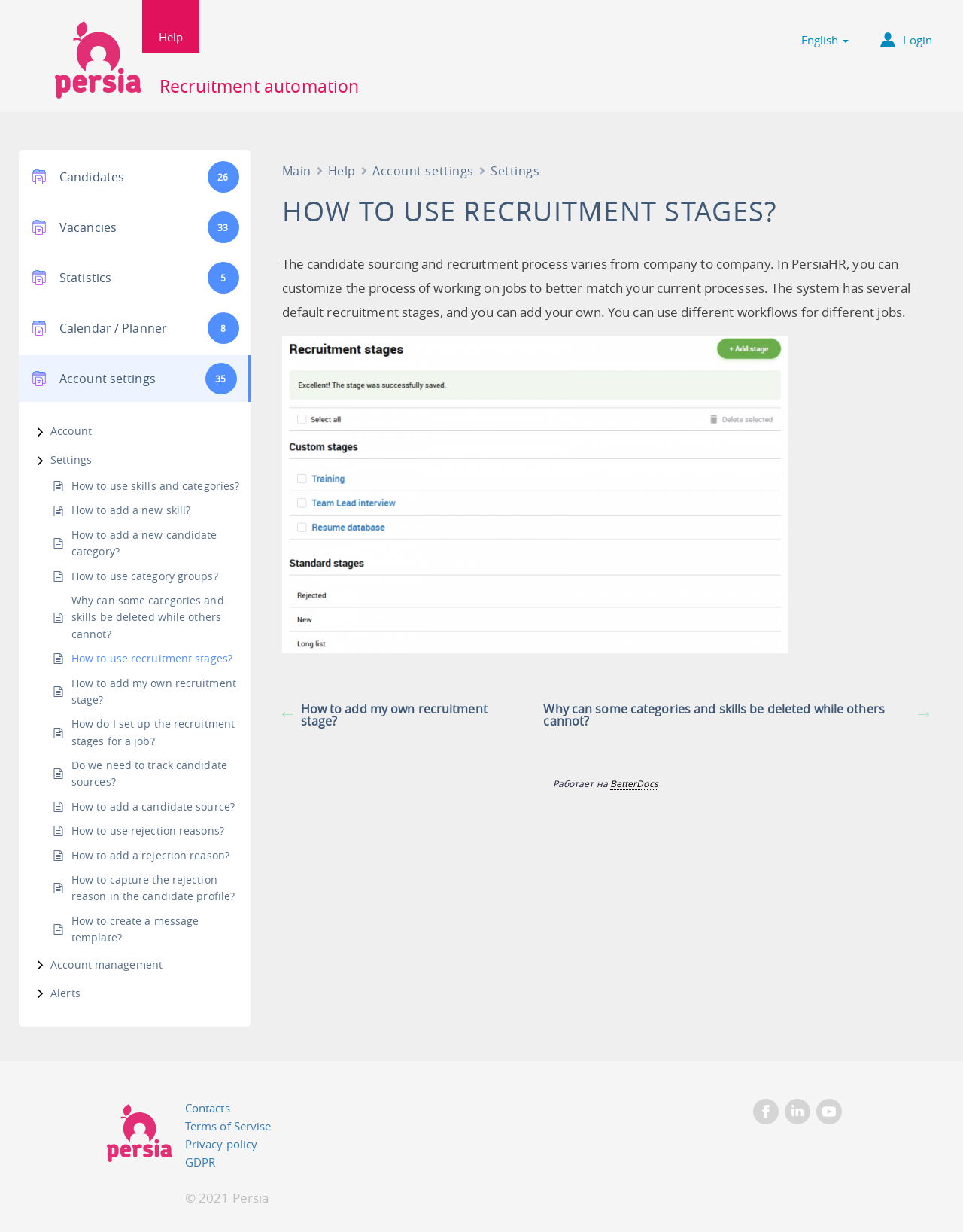Predict the bounding box coordinates of the UI element that matches this description: "title="Follow us on Facebook"". The coordinates should be in the format [left, top, right, bottom] with each value between 0 and 1.

[0.782, 0.892, 0.809, 0.912]